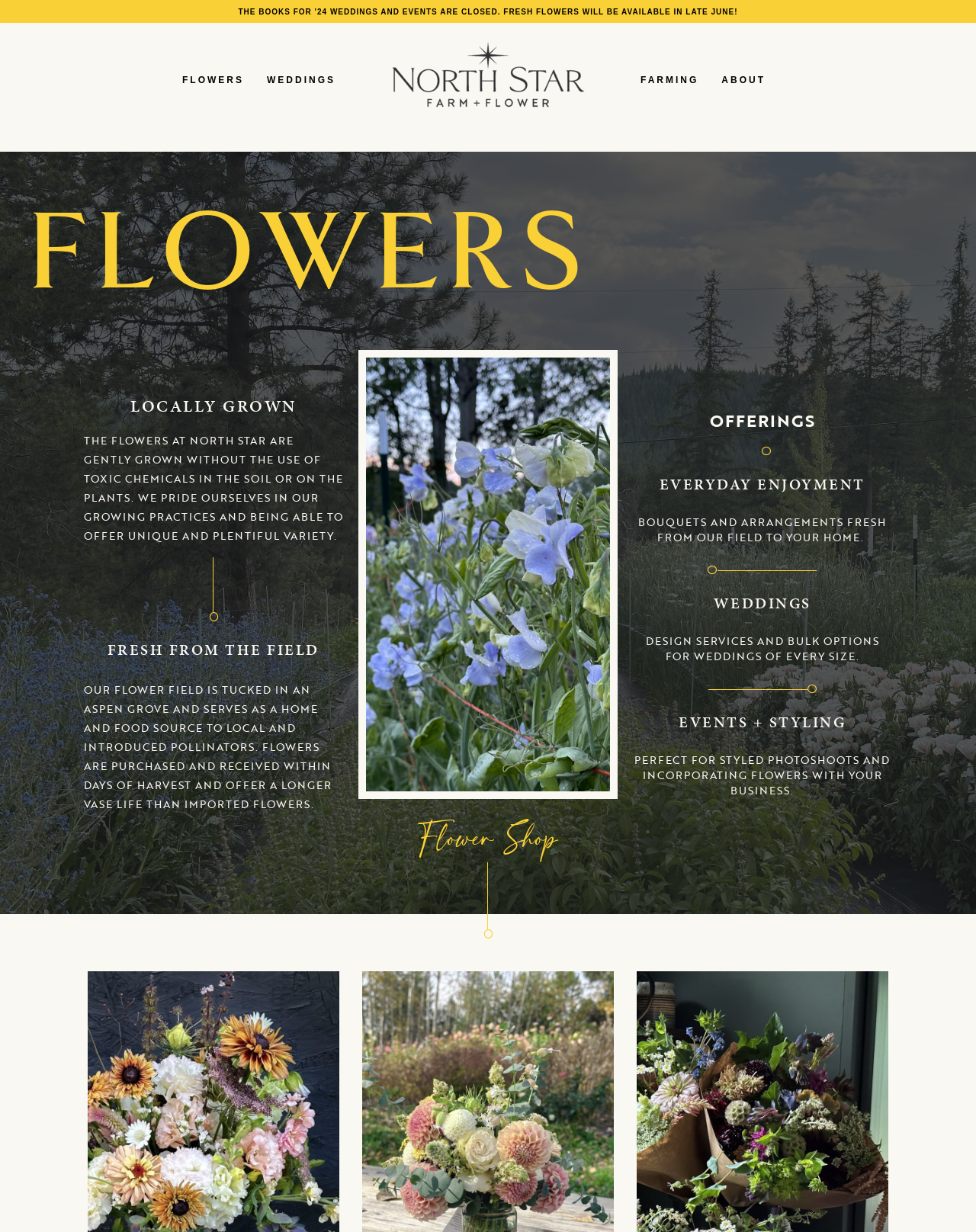Utilize the details in the image to give a detailed response to the question: What type of products are sold in the flower shop?

Based on the webpage, the flower shop sells flowers, as mentioned in the 'Flower Shop' link and the description of the flowers being 'LOCALLY GROWN' and 'FRESH FROM THE FIELD'.